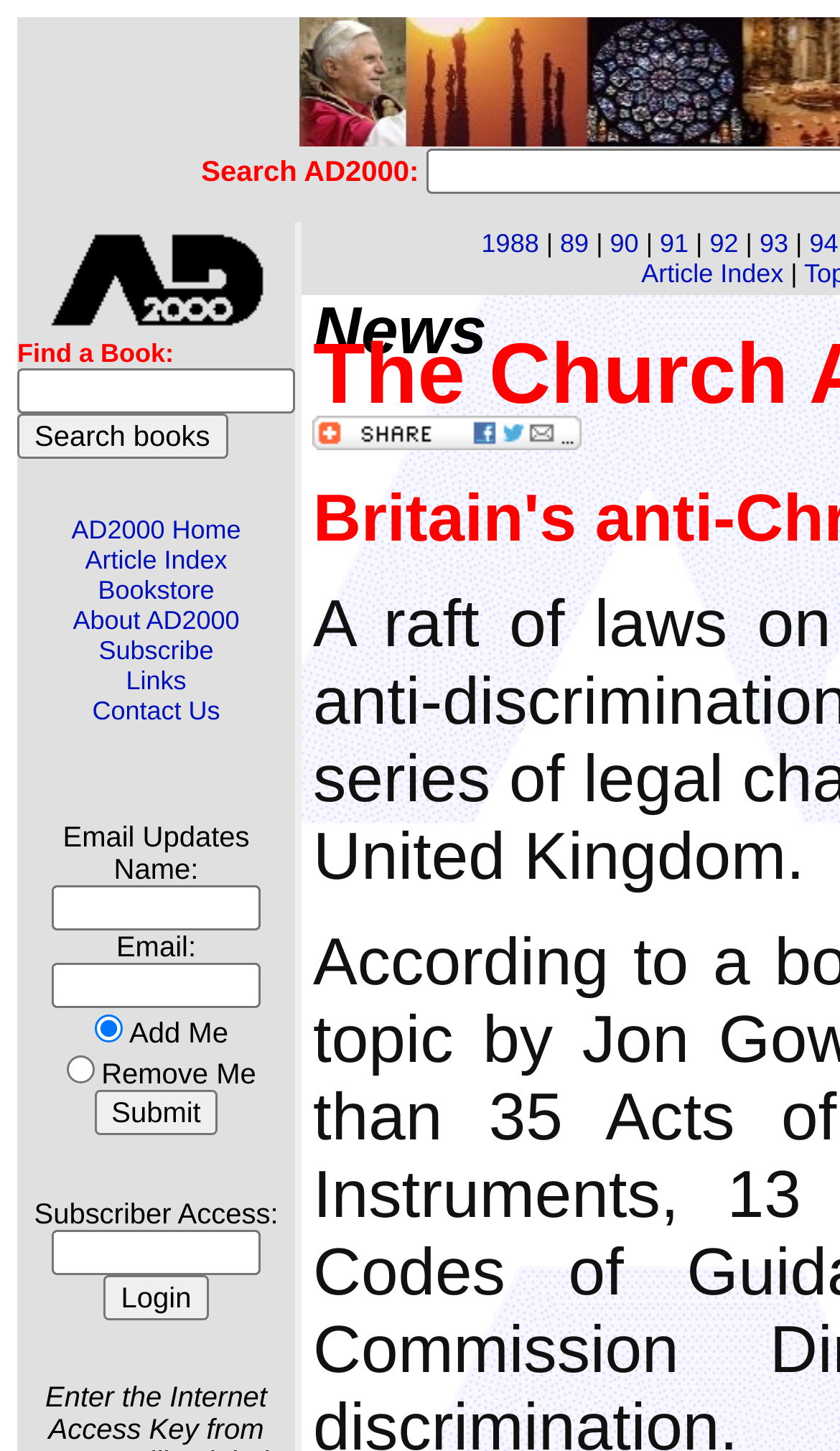Please find the bounding box coordinates of the element's region to be clicked to carry out this instruction: "Go to AD2000 Home".

[0.085, 0.355, 0.287, 0.376]